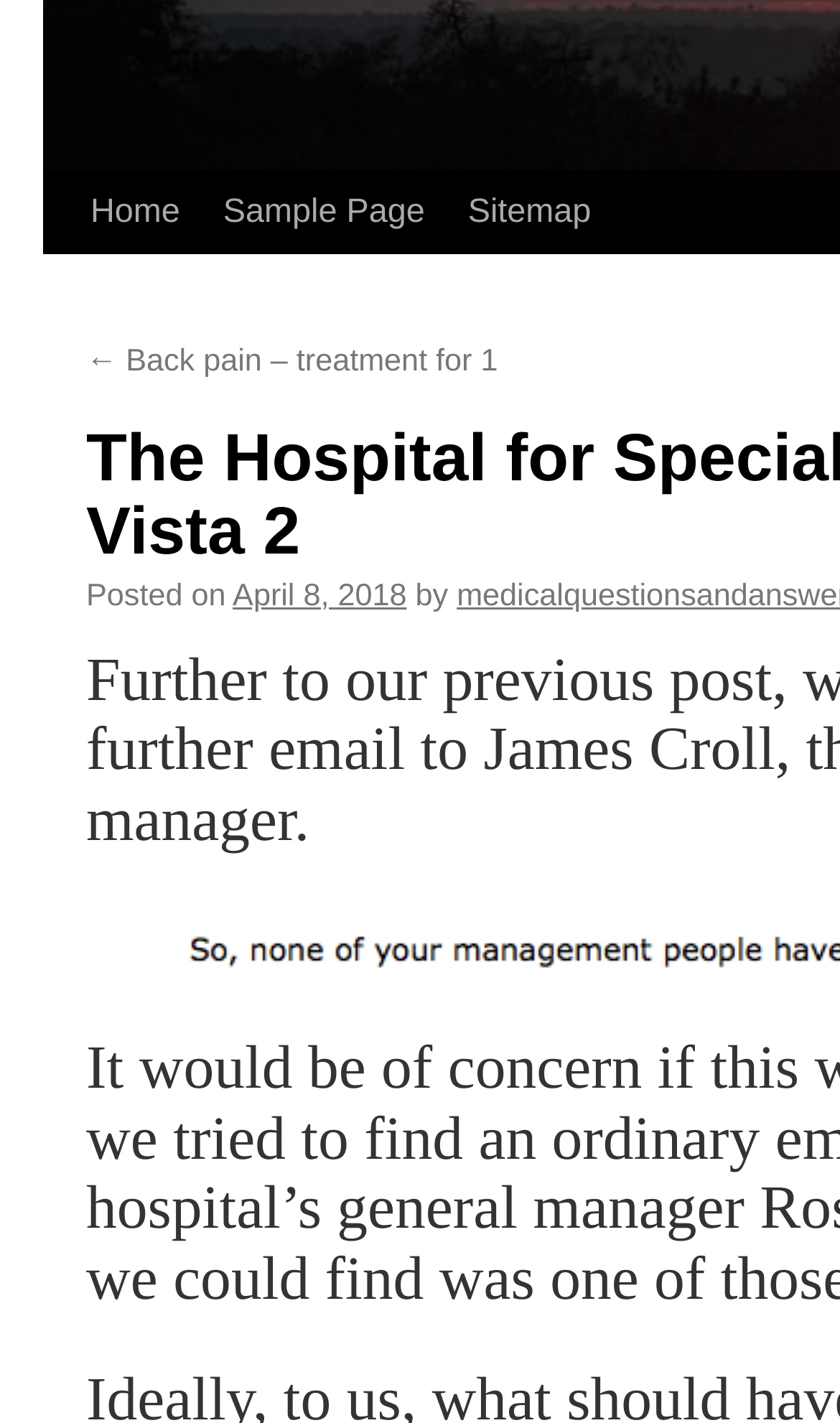Determine the bounding box of the UI component based on this description: "1". The bounding box coordinates should be four float values between 0 and 1, i.e., [left, top, right, bottom].

None